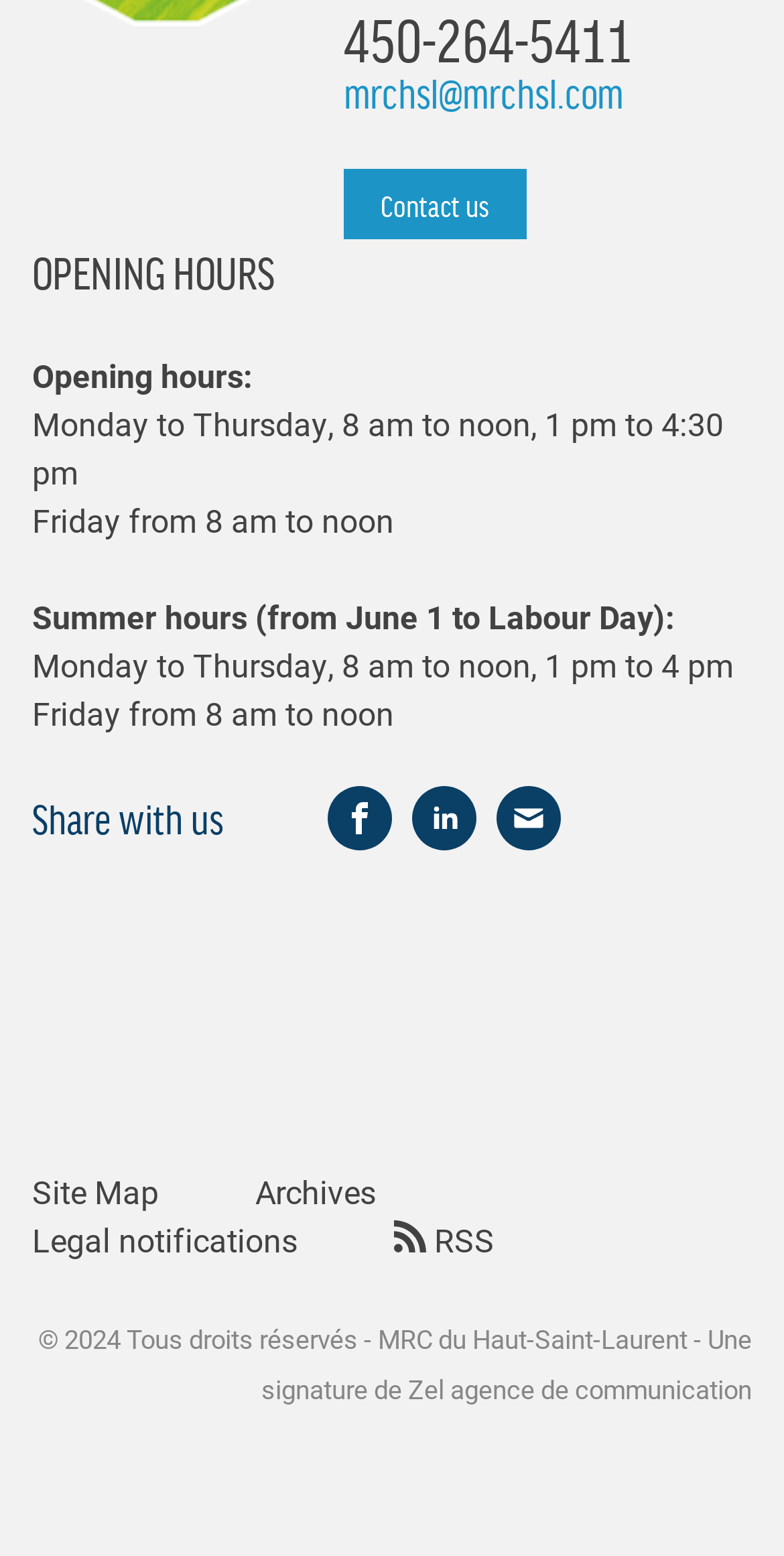Answer the following query concisely with a single word or phrase:
What are the opening hours on Fridays?

8 am to noon